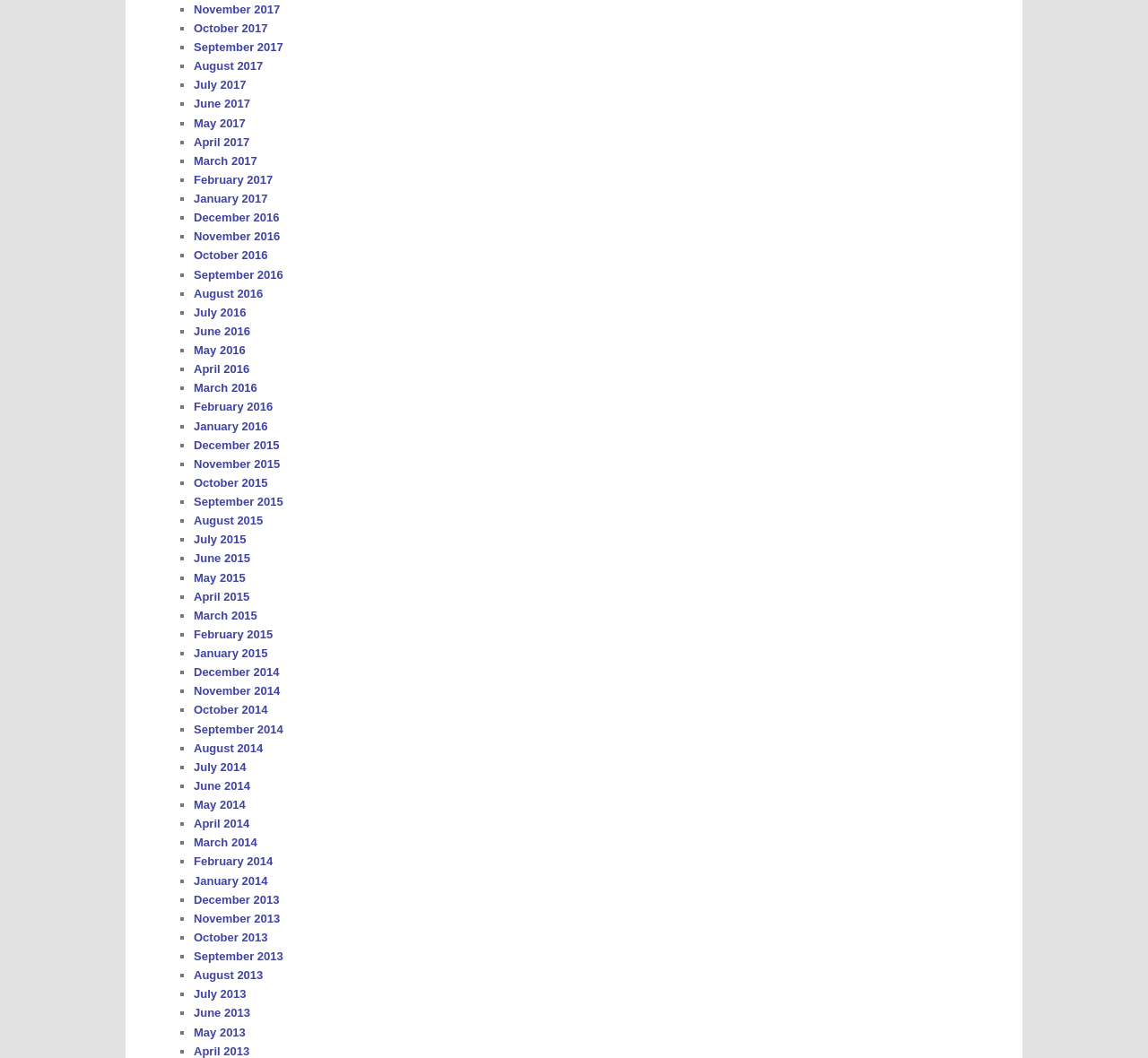Look at the image and write a detailed answer to the question: 
Are the months listed in alphabetical order?

I examined the list and found that the months are not listed in alphabetical order, but rather in a chronological order from newest to oldest, with the most recent month at the top and the oldest month at the bottom.